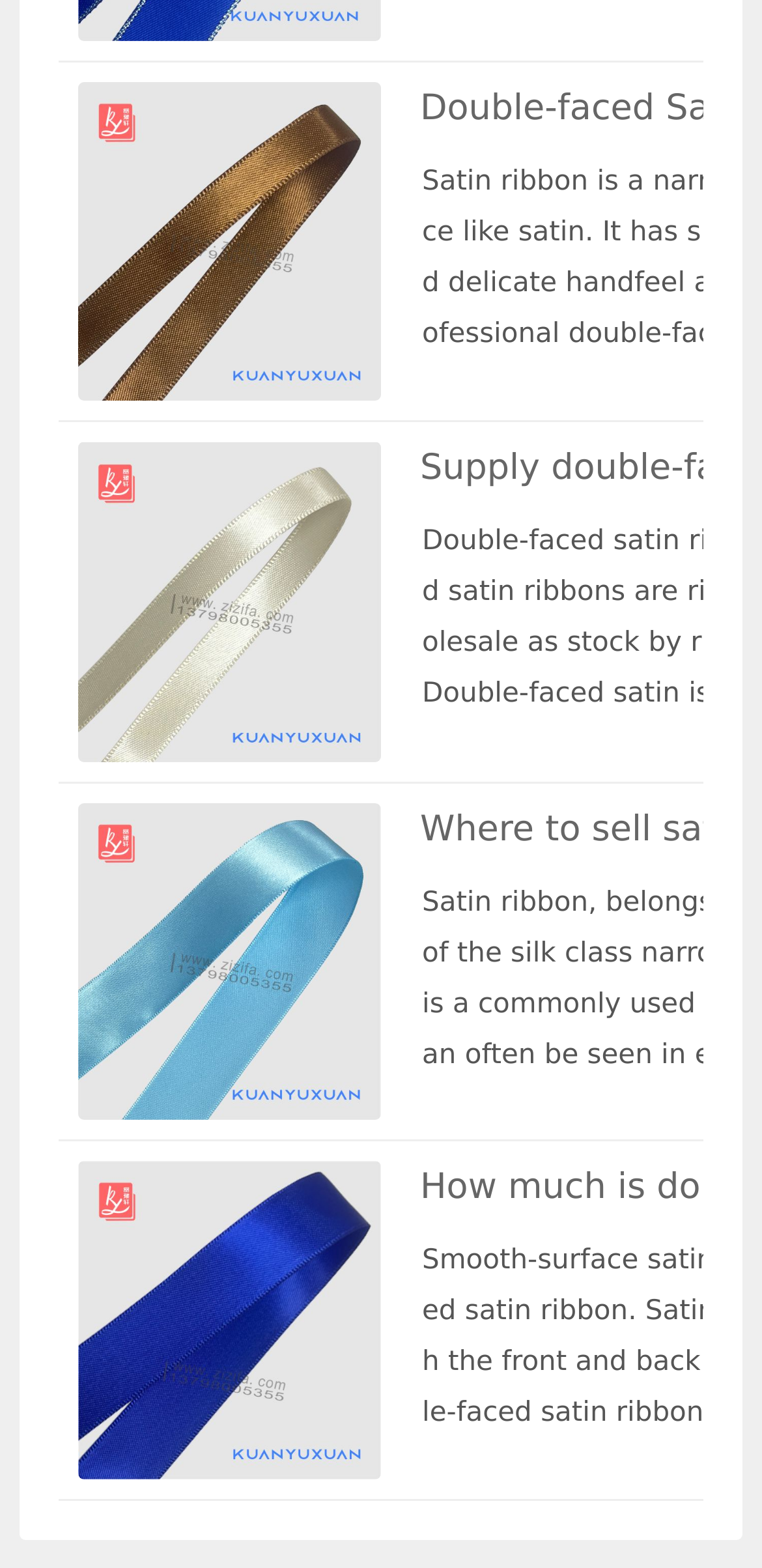Look at the image and write a detailed answer to the question: 
What is the topic of the third link?

The third link has the text 'Where to sell satin ribbon? (Satin Ribbon Wholesale)', which suggests that the topic of this link is related to selling or finding a market for satin ribbon.